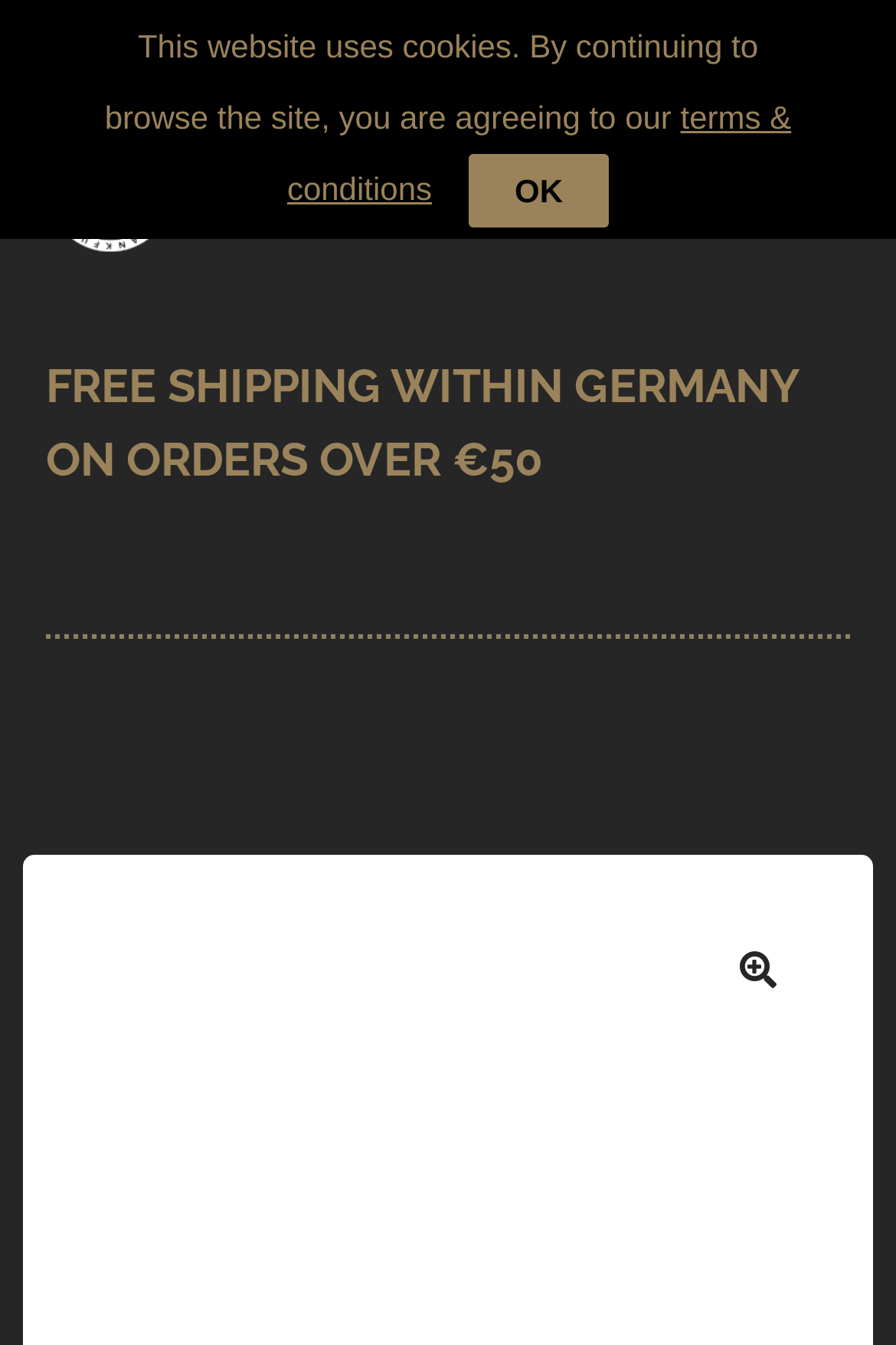Locate the bounding box coordinates of the element that should be clicked to execute the following instruction: "Go to the shop page".

[0.0, 0.226, 1.0, 0.308]